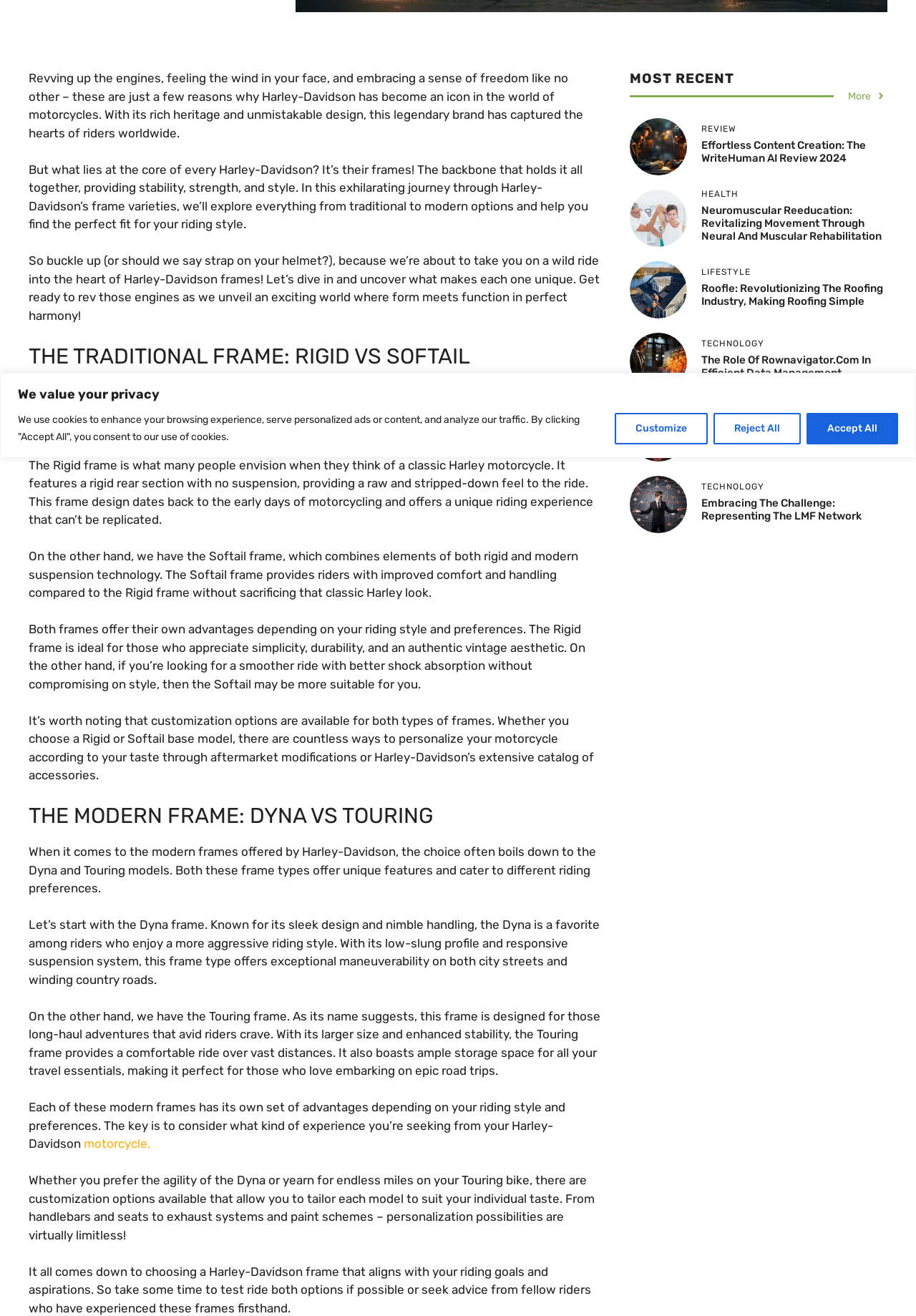Identify the bounding box for the given UI element using the description provided. Coordinates should be in the format (top-left x, top-left y, bottom-right x, bottom-right y) and must be between 0 and 1. Here is the description: Desclaimer

None